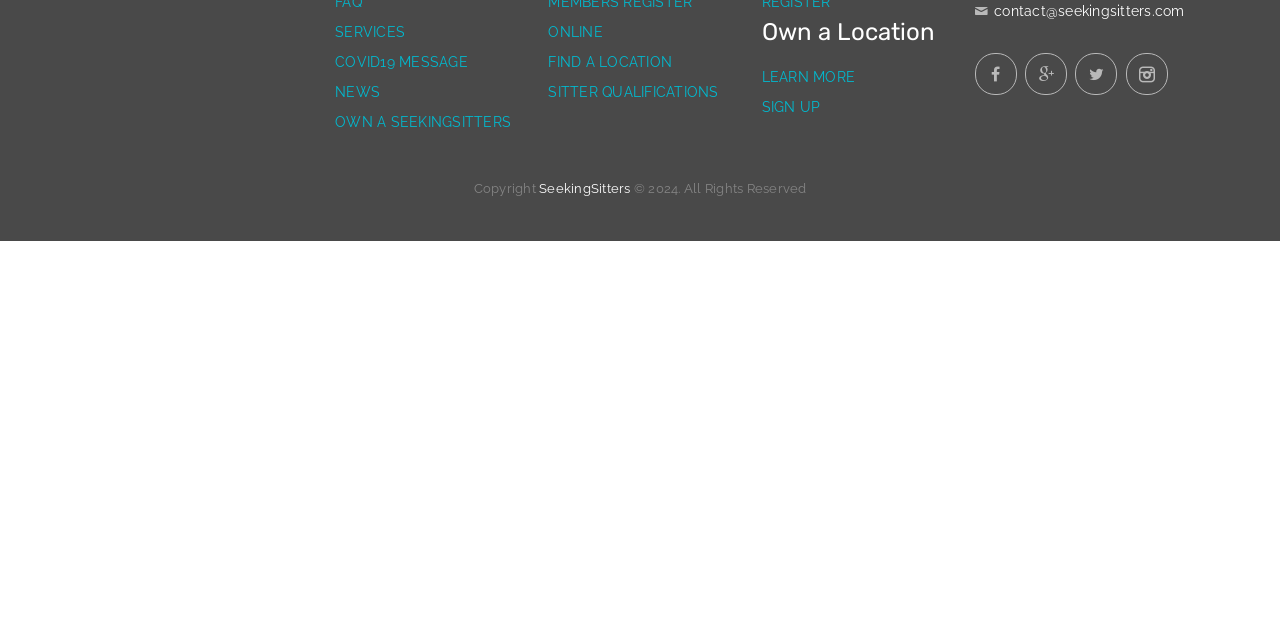Show the bounding box coordinates for the HTML element described as: "Own a SeekingSitters".

[0.262, 0.179, 0.399, 0.204]